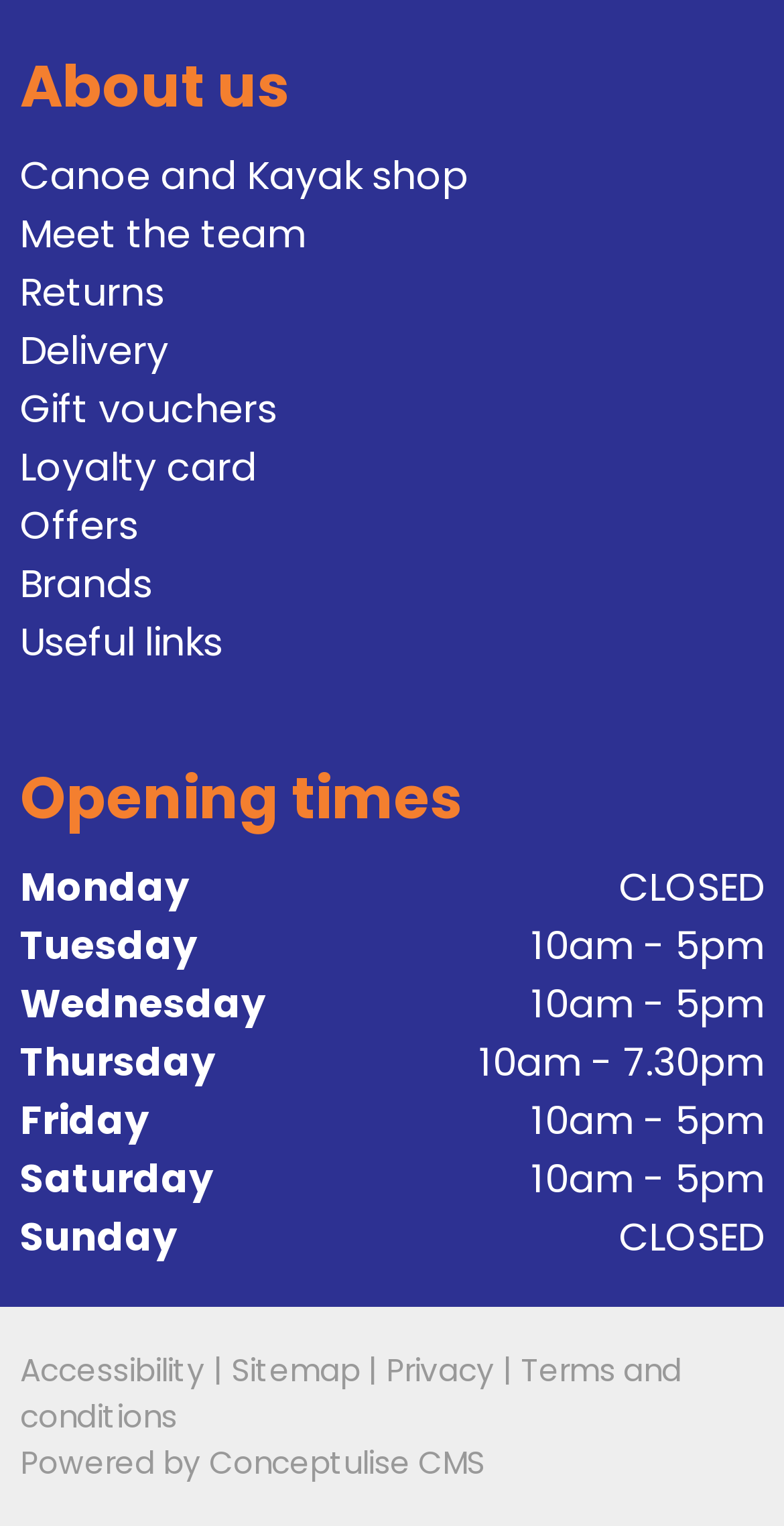What is the shop's opening time on Tuesday?
Give a detailed and exhaustive answer to the question.

I found the opening times section on the webpage, which lists the shop's hours for each day of the week. According to the section, on Tuesday, the shop is open from 10am to 5pm.